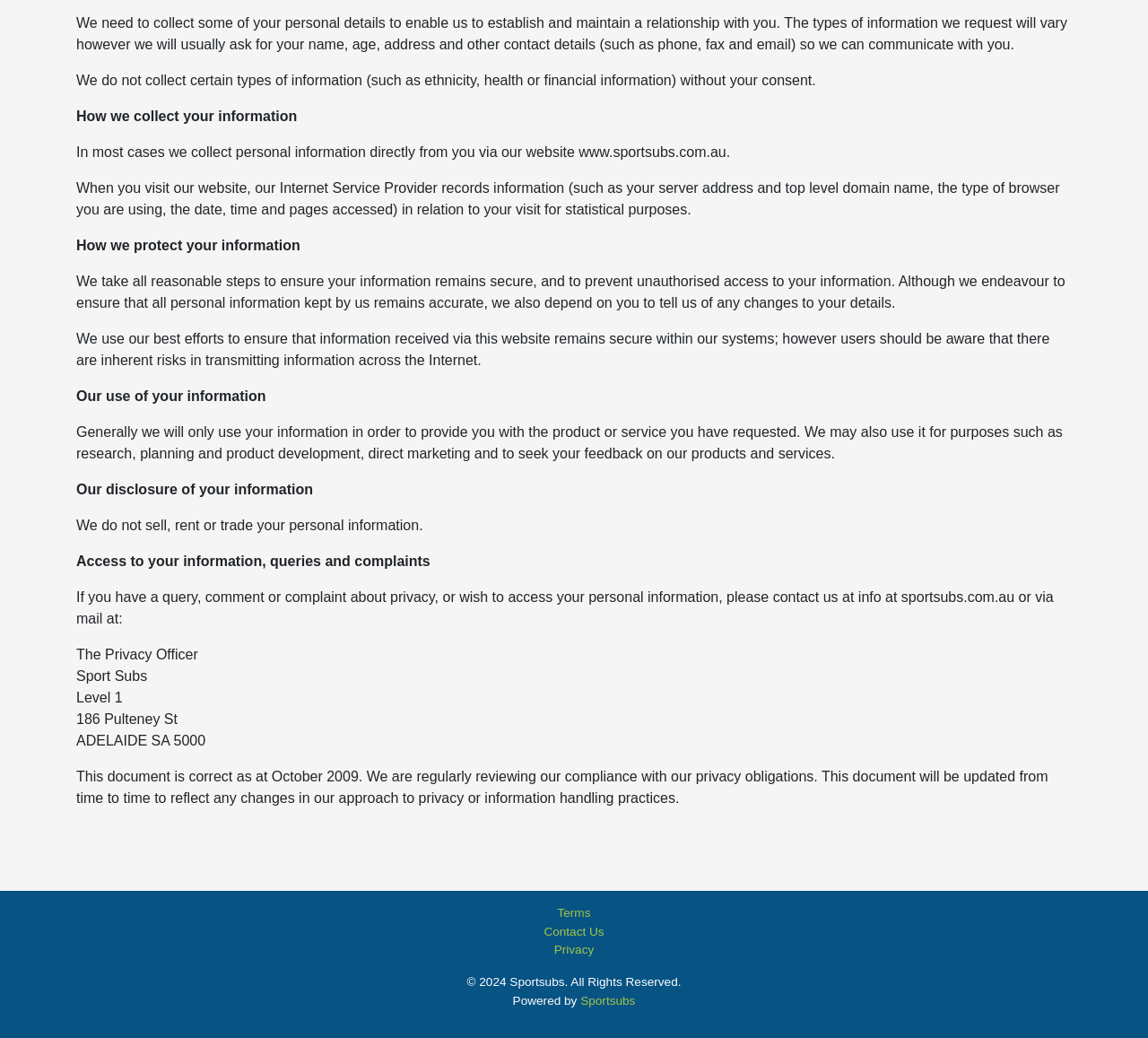Identify and provide the bounding box coordinates of the UI element described: "Sportsubs". The coordinates should be formatted as [left, top, right, bottom], with each number being a float between 0 and 1.

[0.506, 0.957, 0.553, 0.97]